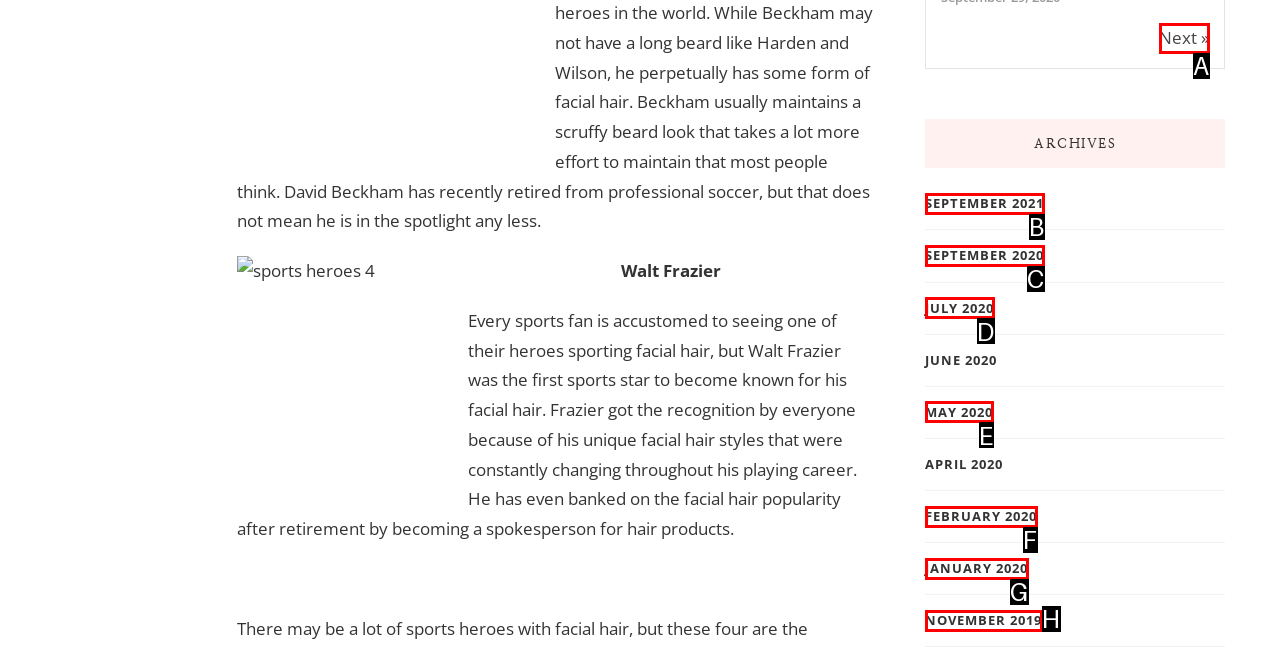Pinpoint the HTML element that fits the description: September 2021
Answer by providing the letter of the correct option.

B